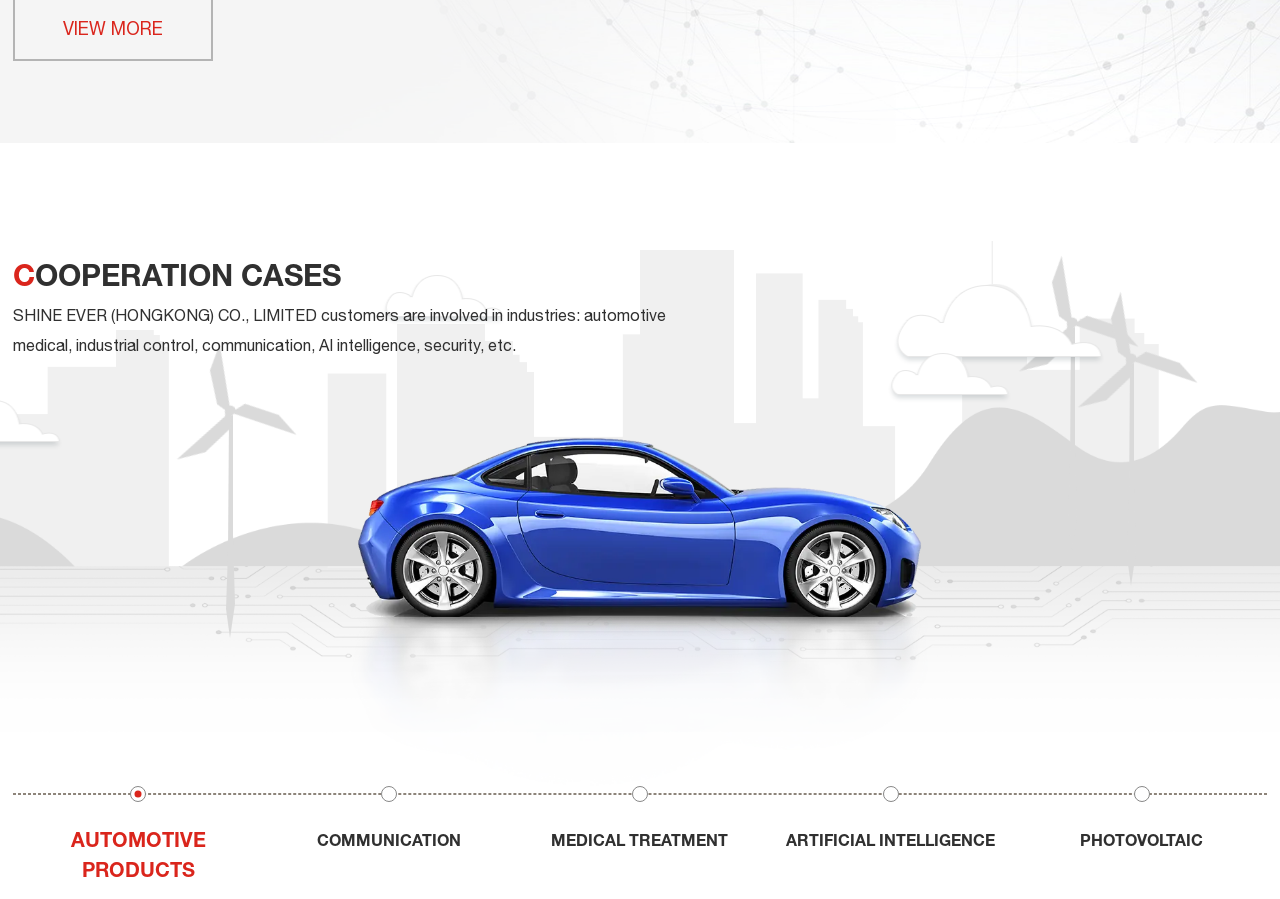What is the company's strength in delivery?
Please respond to the question with as much detail as possible.

The webpage highlights the company's strength in timely delivery, which is one of the key features mentioned on the page.